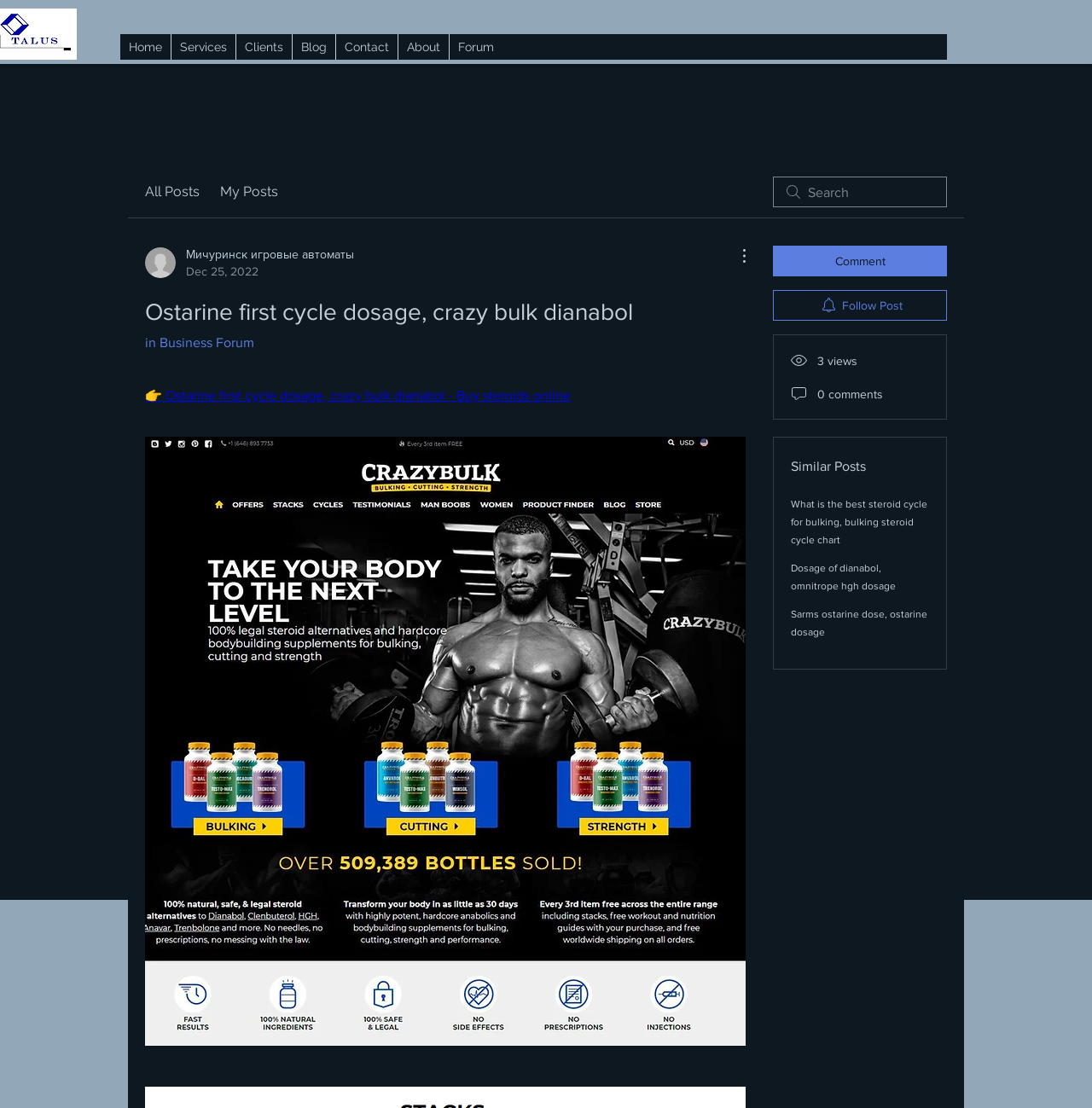Utilize the details in the image to give a detailed response to the question: What is the topic of the similar post 'What is the best steroid cycle for bulking, bulking steroid cycle chart'?

The similar post 'What is the best steroid cycle for bulking, bulking steroid cycle chart' appears to be related to finding the most effective steroid cycle for bulking, which is a common goal in bodybuilding, and the post likely provides information and guidance on this topic.